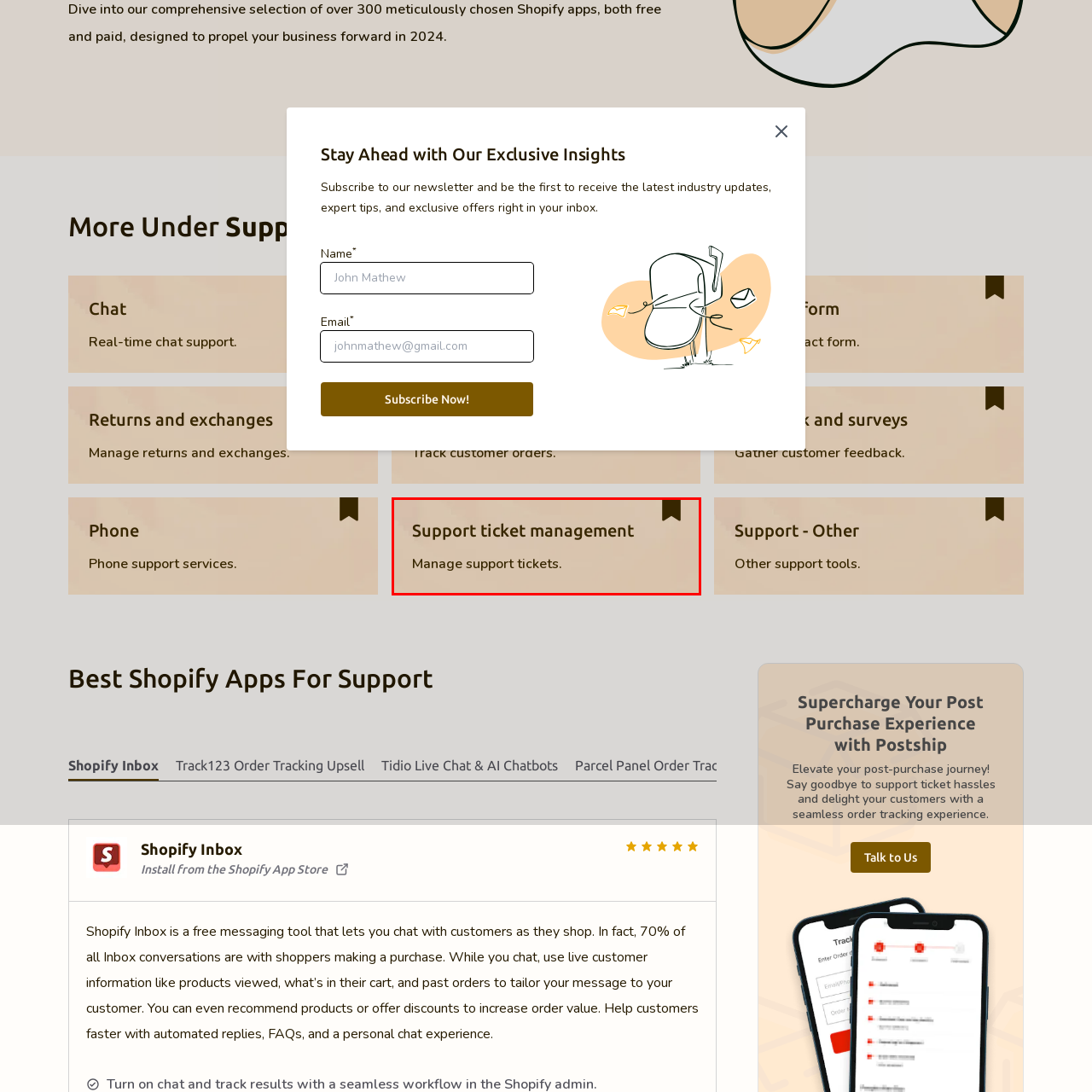What is the focus of the customer support service?
Look closely at the image marked with a red bounding box and answer the question with as much detail as possible, drawing from the image.

The overall presentation of the service is clean and professional, suggesting a focus on usability and efficiency in customer support services. This implies that the service is designed to be easy to use and efficient in resolving customer issues, providing a better user experience.